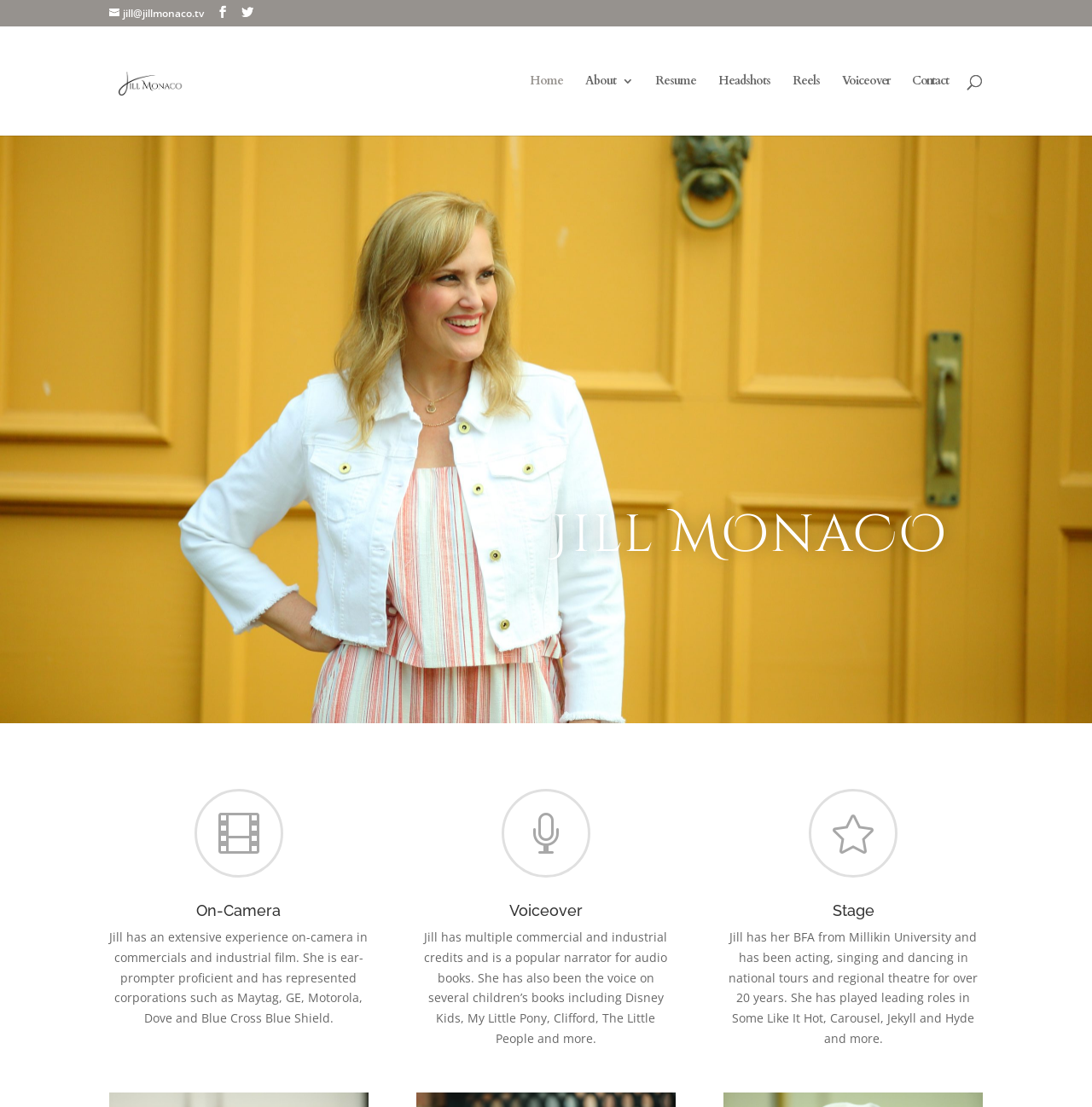Please find the bounding box for the following UI element description. Provide the coordinates in (top-left x, top-left y, bottom-right x, bottom-right y) format, with values between 0 and 1: My Orders

None